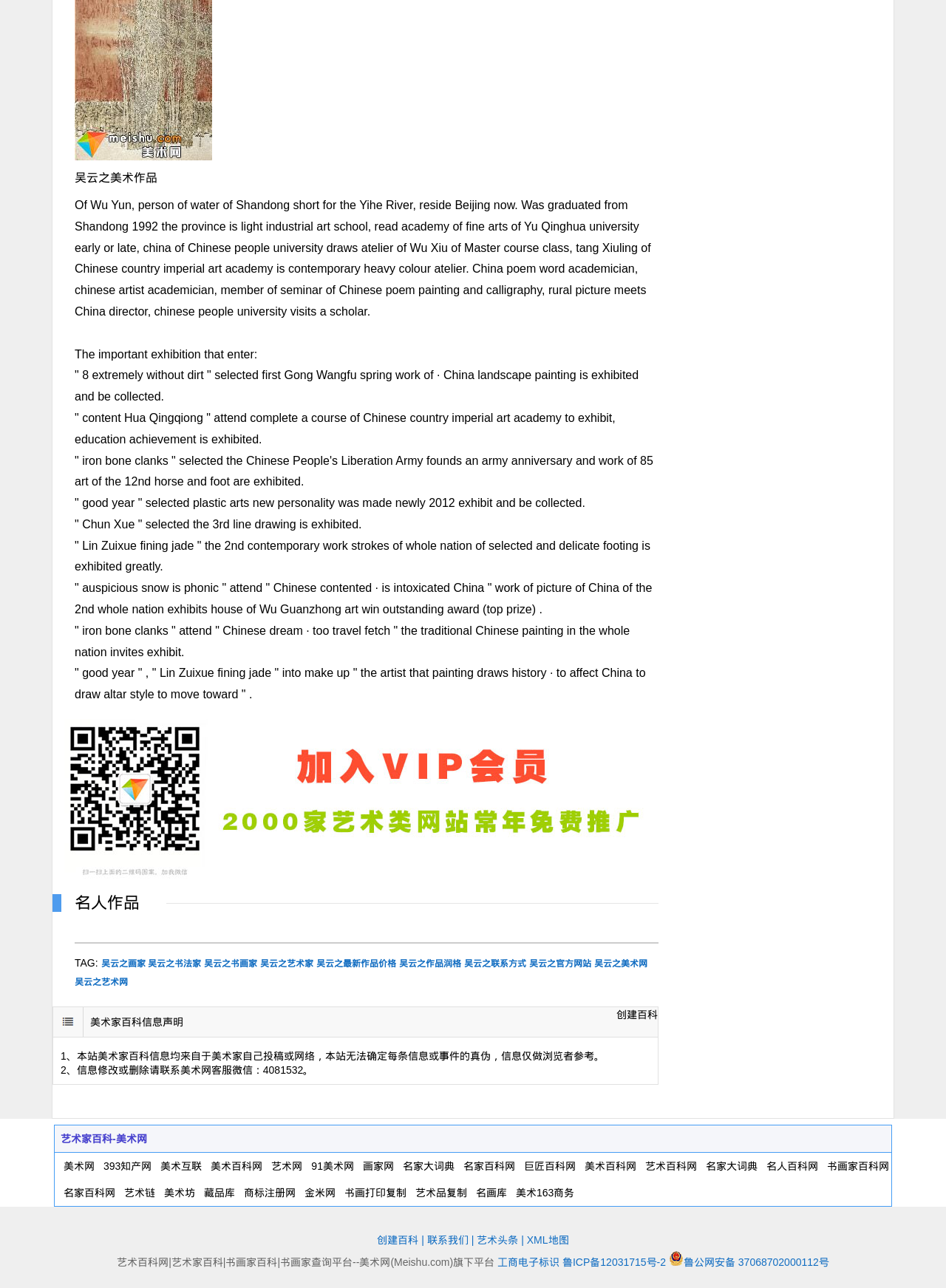Locate the bounding box coordinates of the element that should be clicked to execute the following instruction: "Learn more about '吴云之美术作品'".

[0.079, 0.133, 0.166, 0.143]